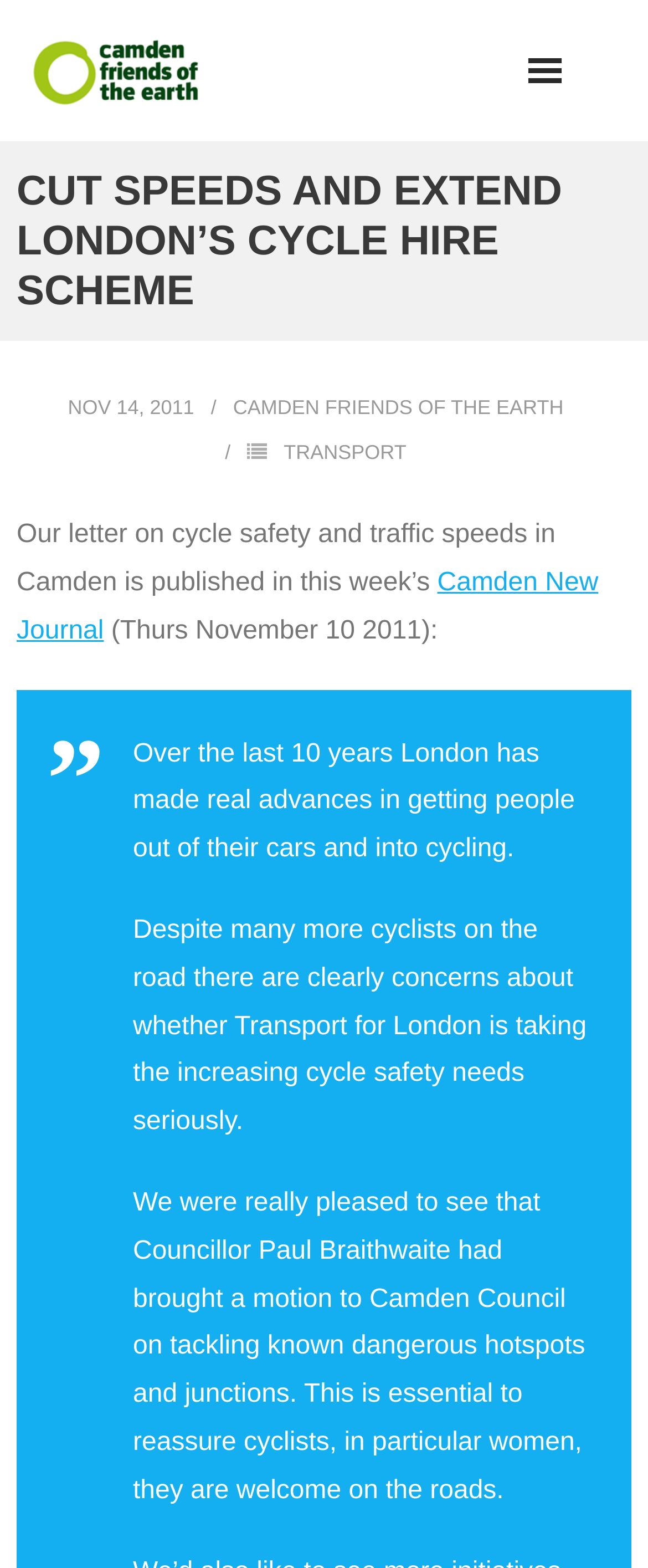Respond to the question below with a single word or phrase: What is the date of the published letter?

NOV 14, 2011